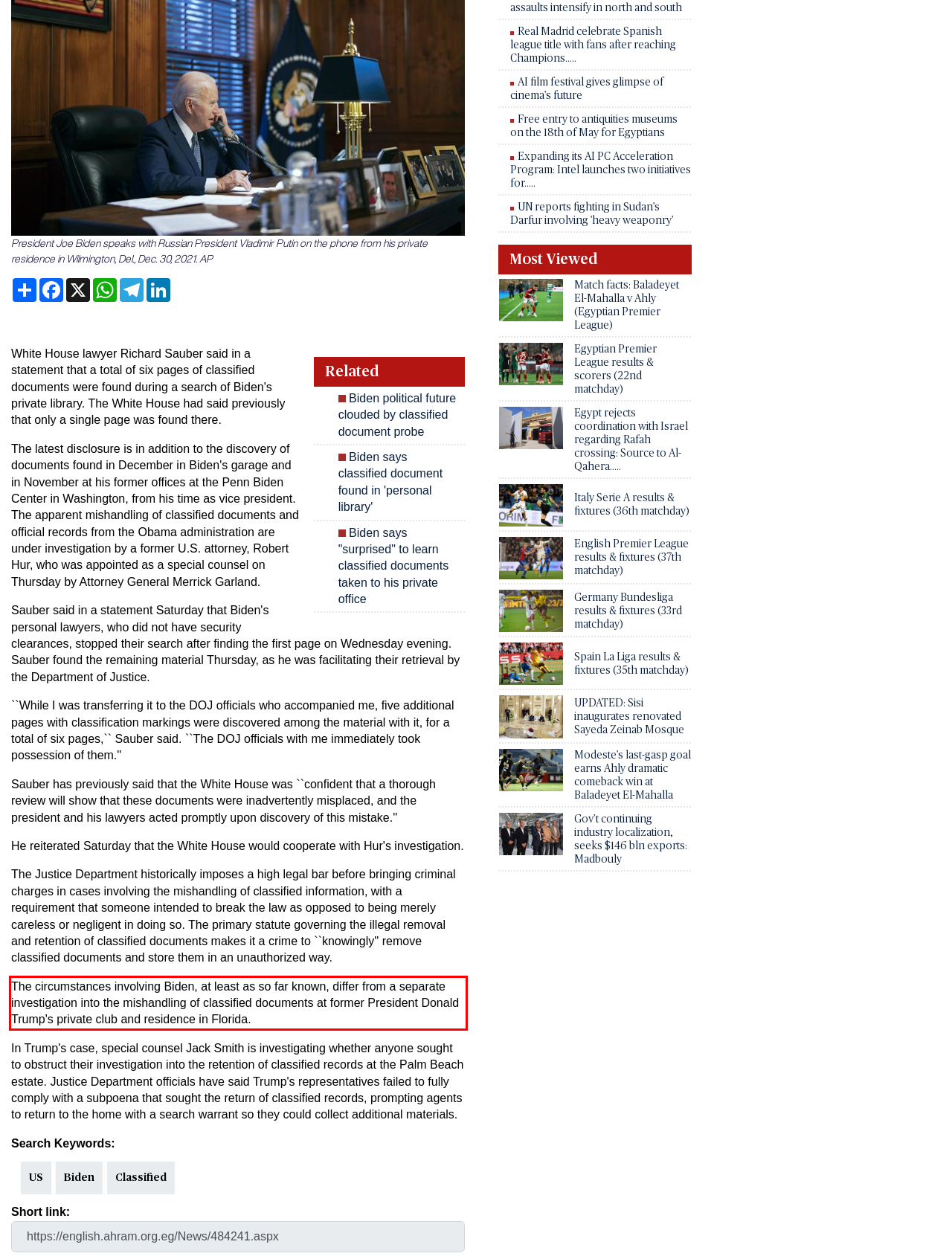Locate the red bounding box in the provided webpage screenshot and use OCR to determine the text content inside it.

The circumstances involving Biden, at least as so far known, differ from a separate investigation into the mishandling of classified documents at former President Donald Trump's private club and residence in Florida.